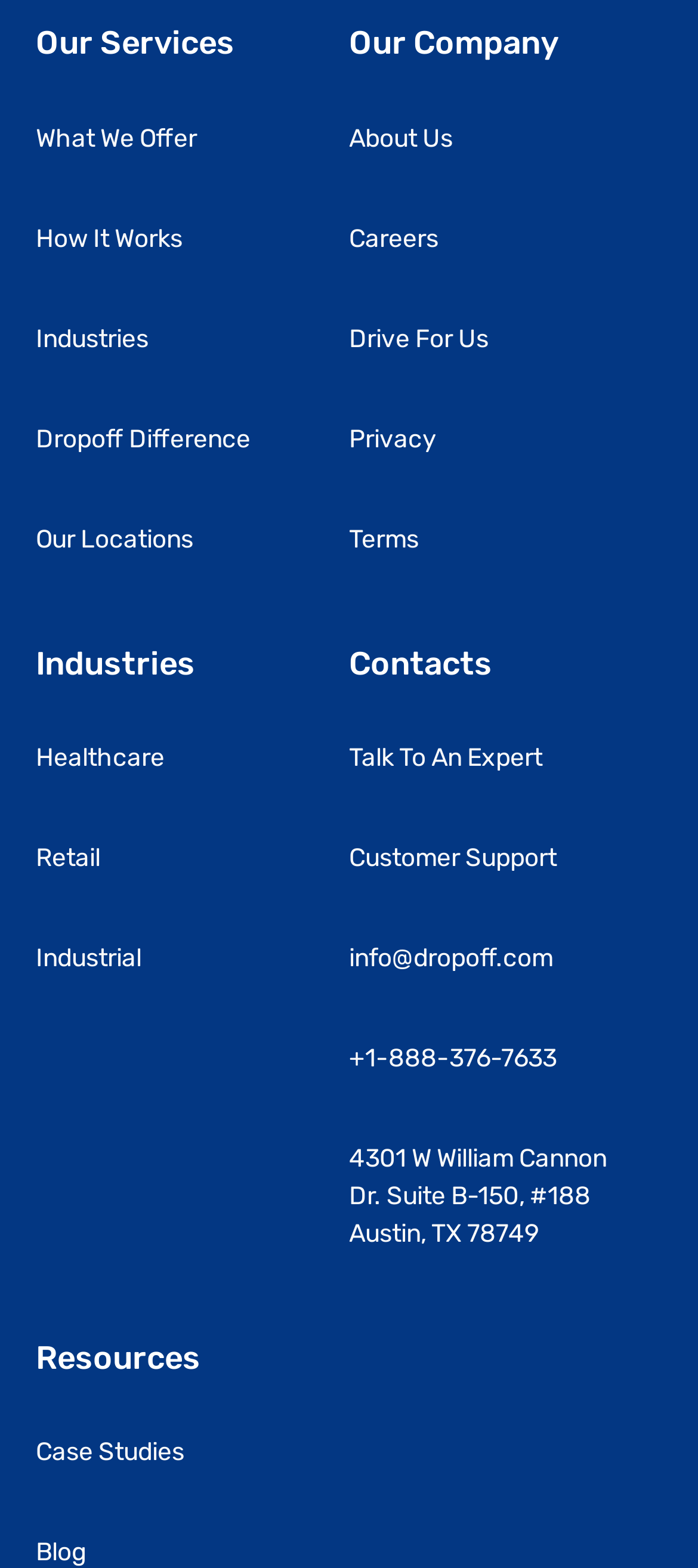What is the address mentioned in the 'Contacts' section?
Using the image, provide a concise answer in one word or a short phrase.

4301 W William Cannon Dr. Suite B-150, Austin, TX 78749